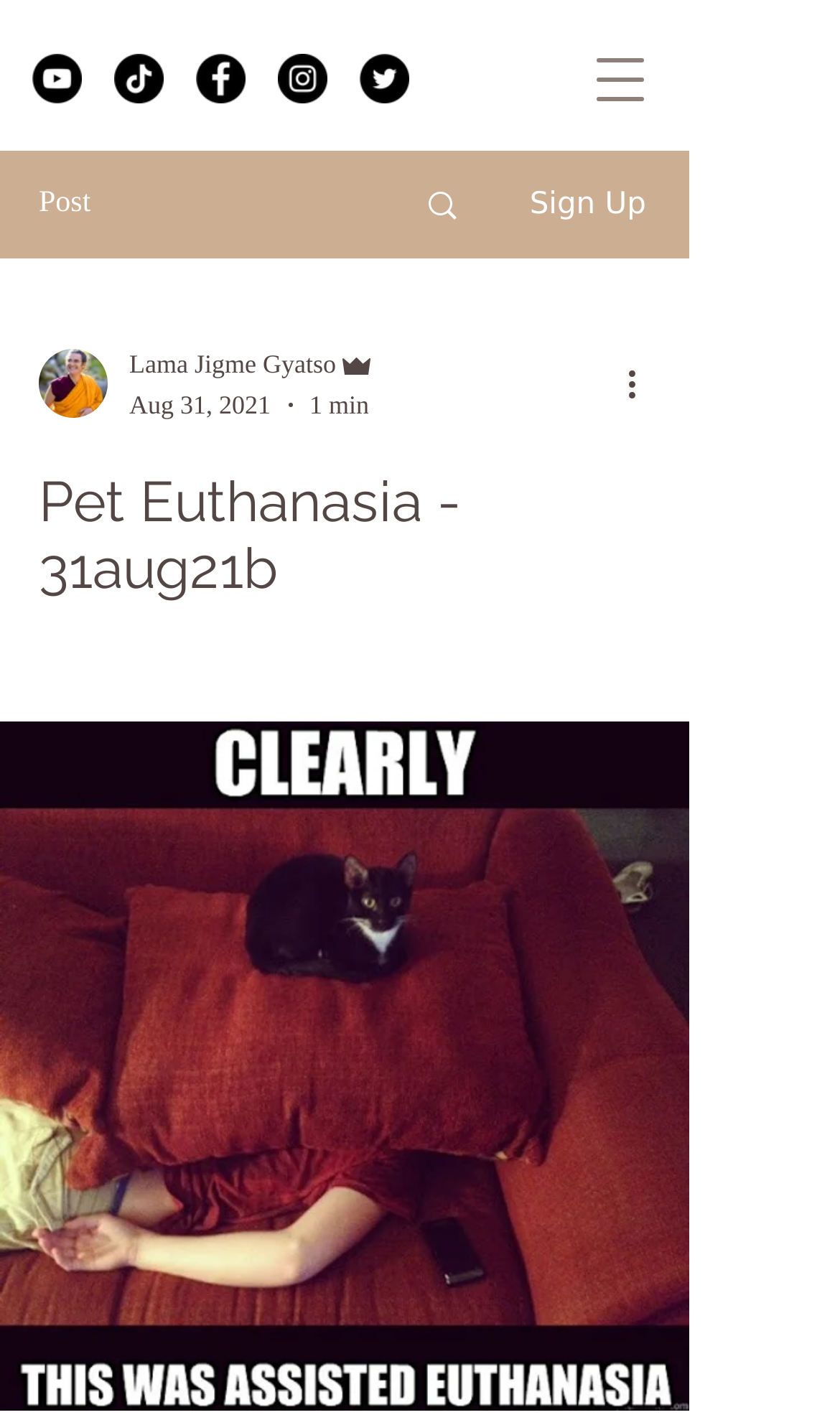Is the navigation menu open?
Using the visual information, respond with a single word or phrase.

No